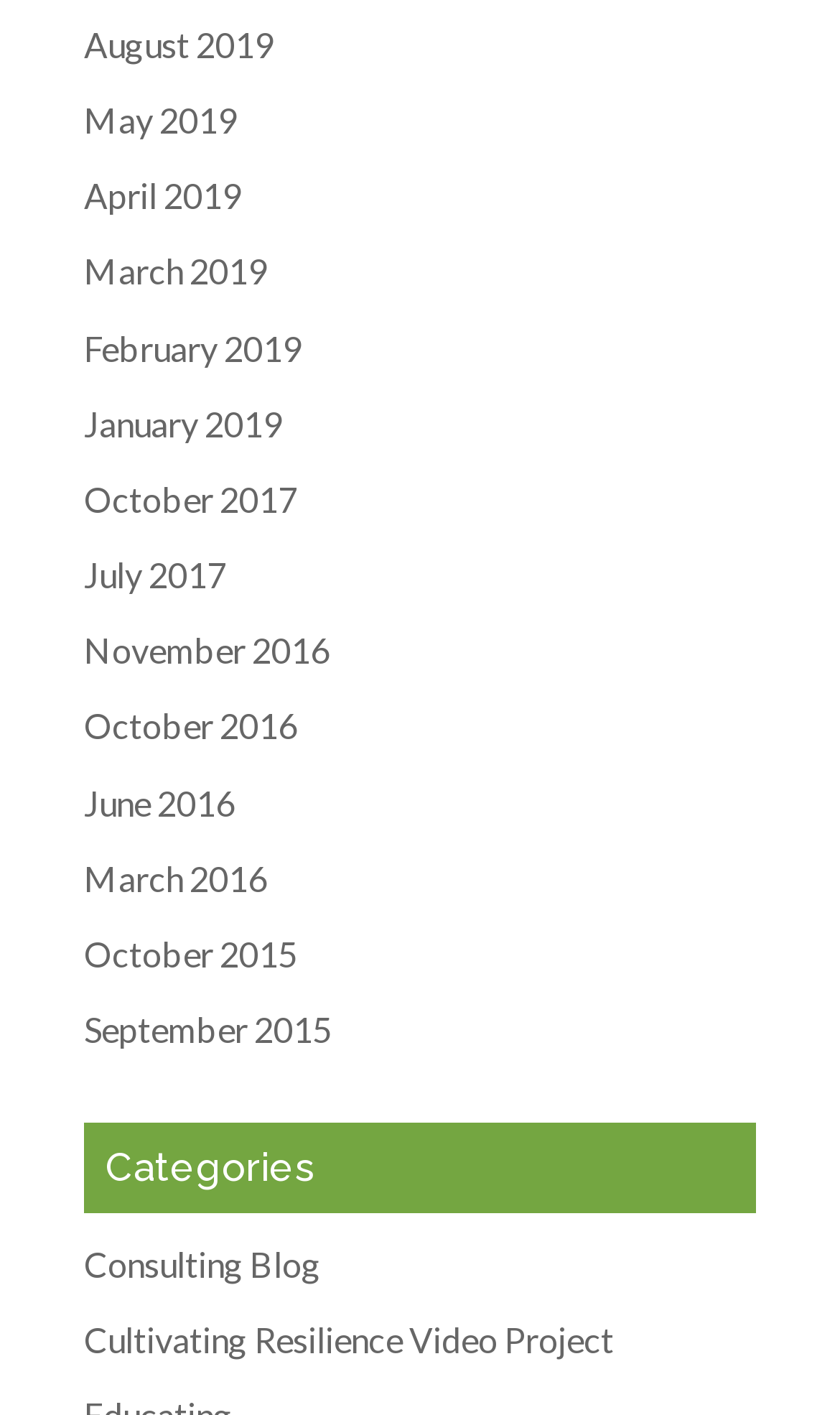Pinpoint the bounding box coordinates of the clickable area needed to execute the instruction: "Read terms and conditions". The coordinates should be specified as four float numbers between 0 and 1, i.e., [left, top, right, bottom].

None